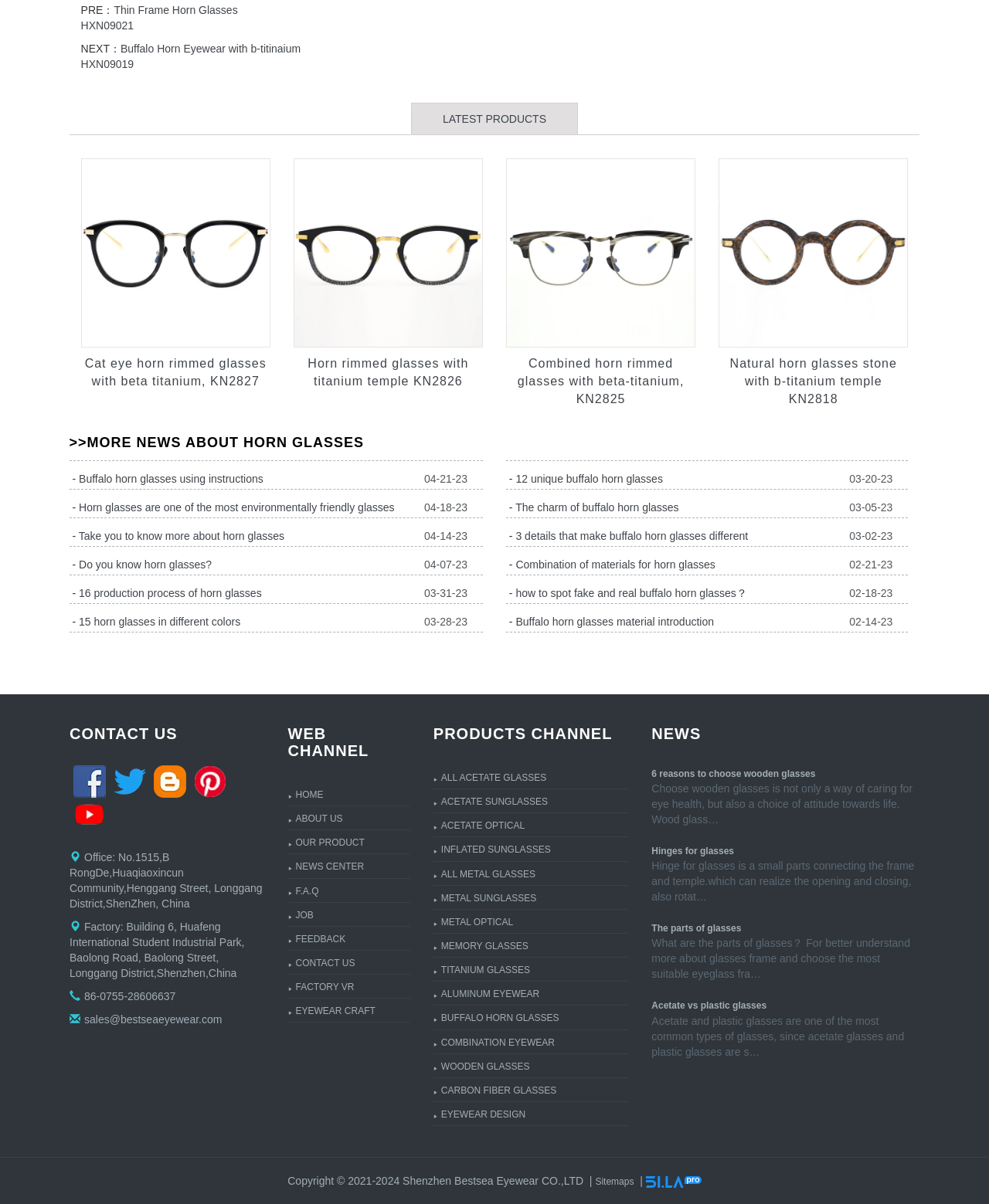Respond with a single word or phrase:
What is the address of the office?

No.1515,B RongDe,Huaqiaoxincun Community,Henggang Street, Longgang District,ShenZhen, China